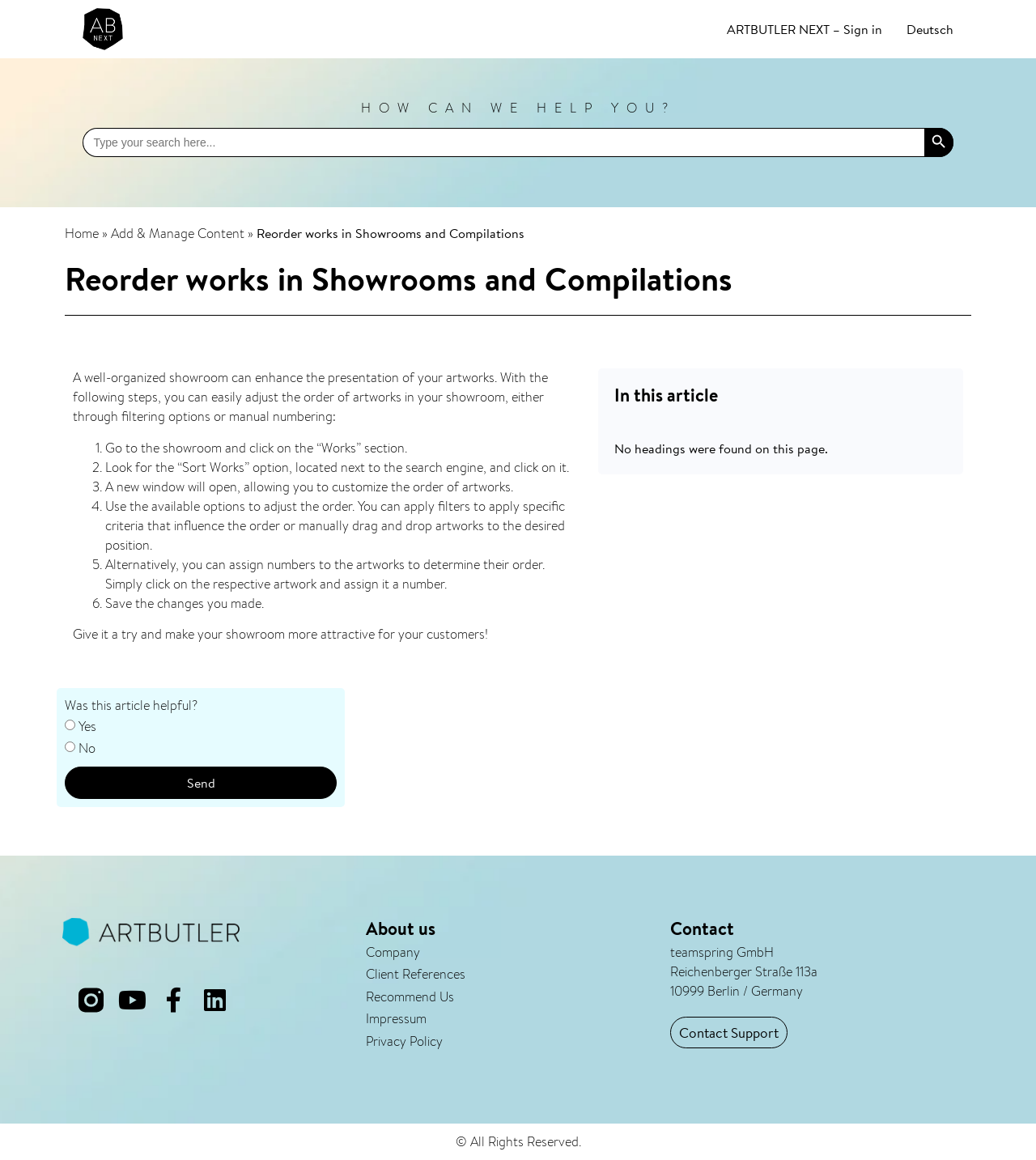Utilize the details in the image to give a detailed response to the question: What is the purpose of the 'Send' button?

The 'Send' button is located below the 'Was this article helpful?' question. This suggests that the 'Send' button is used to send feedback on whether the article was helpful or not. The button is likely used to submit user feedback to the website administrators.